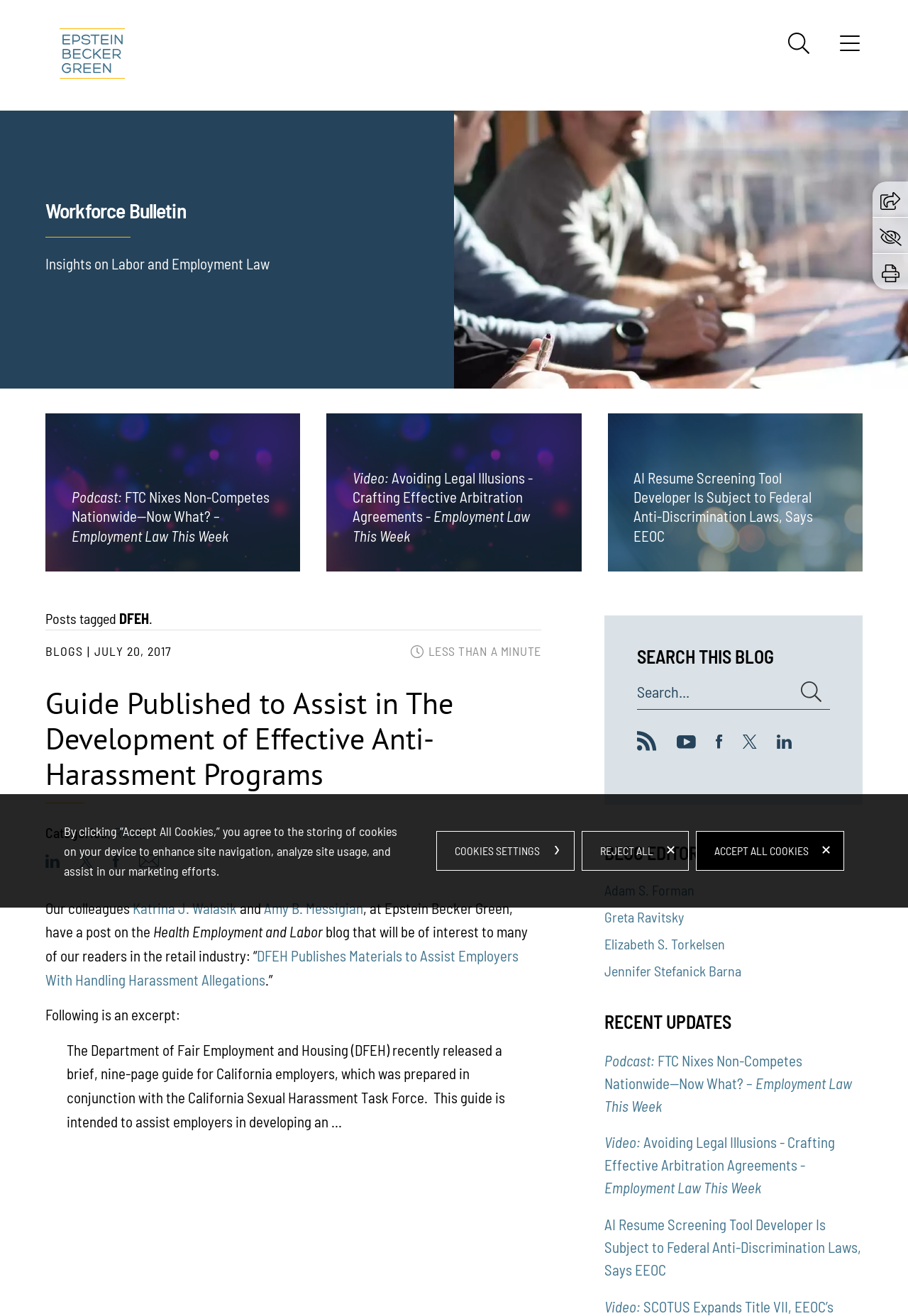Pinpoint the bounding box coordinates of the clickable element needed to complete the instruction: "Read the post about FTC Nixes Non-Competes Nationwide—Now What?". The coordinates should be provided as four float numbers between 0 and 1: [left, top, right, bottom].

[0.05, 0.314, 0.331, 0.434]